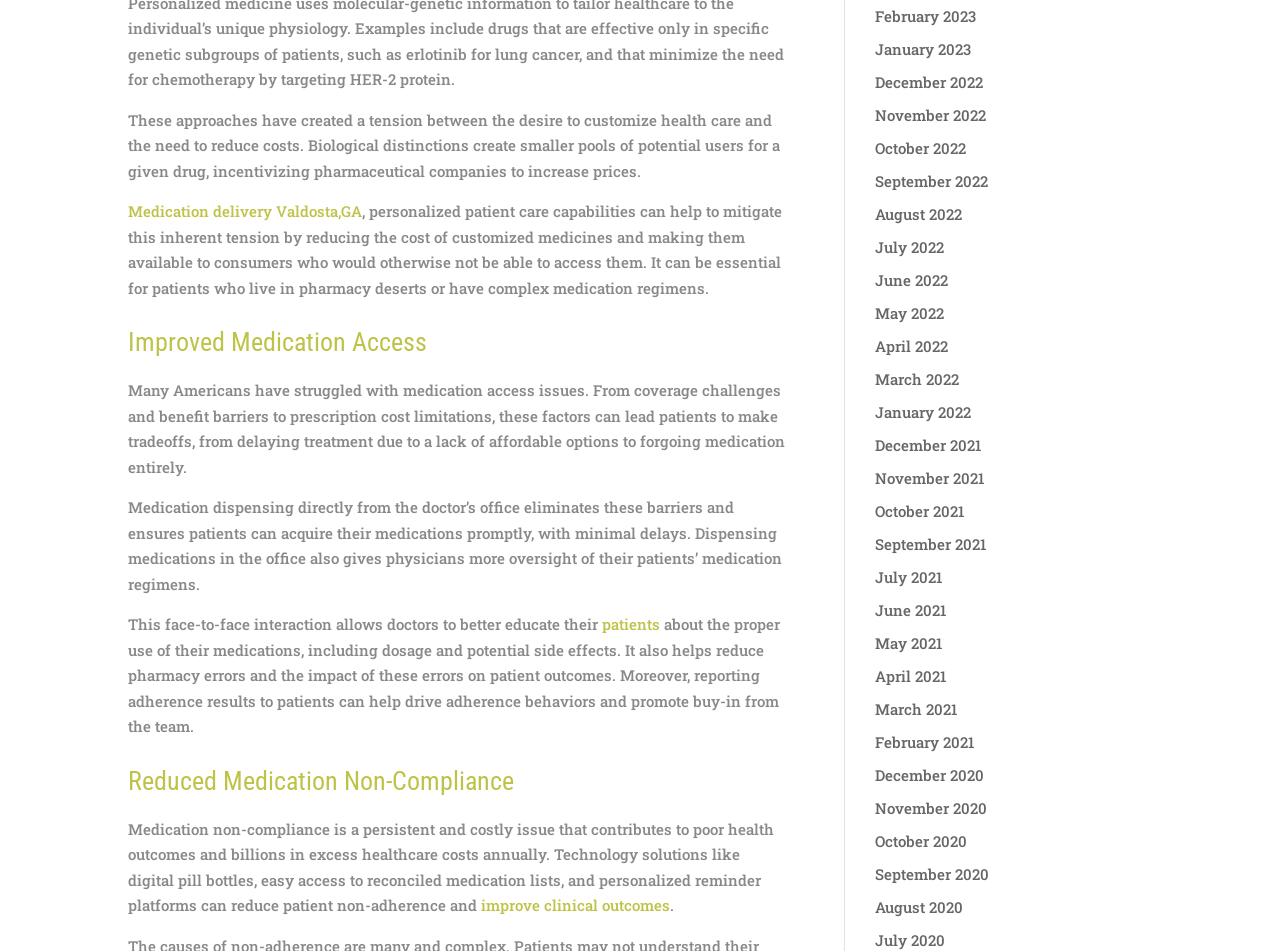Please find the bounding box coordinates of the element's region to be clicked to carry out this instruction: "Click on 'patients'".

[0.47, 0.646, 0.516, 0.667]